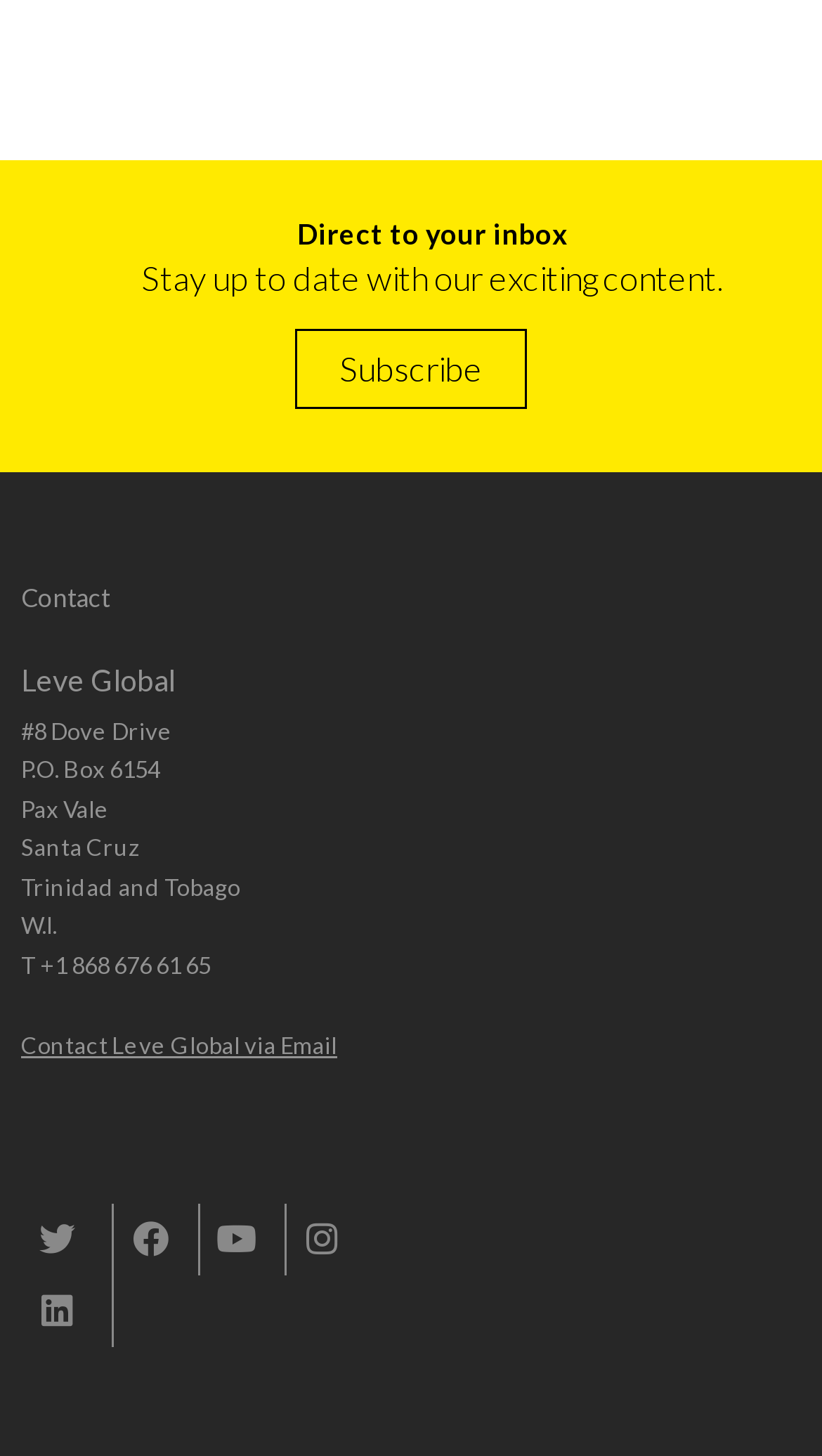What is the country of the company's location? Based on the image, give a response in one word or a short phrase.

Trinidad and Tobago